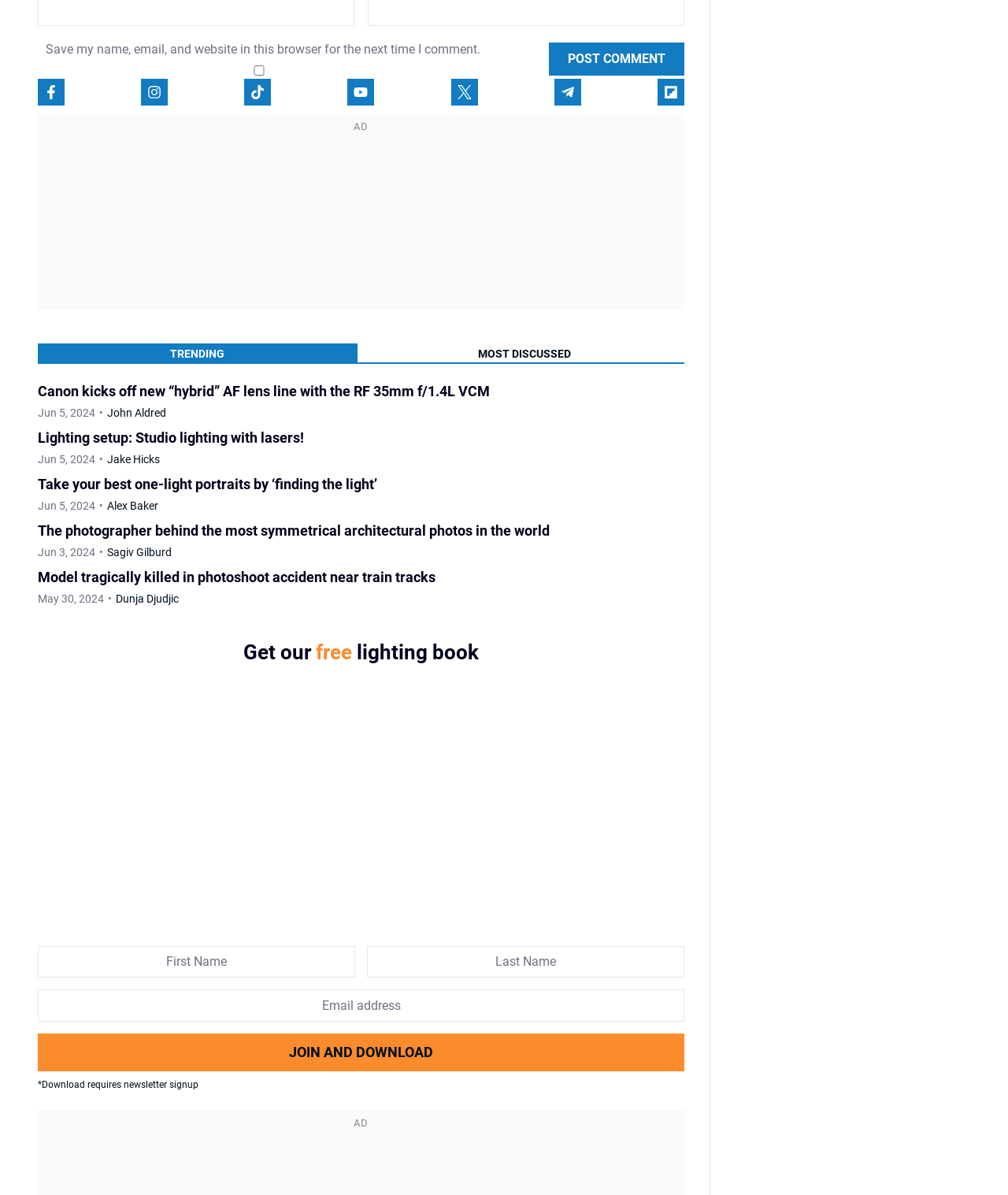How many articles are listed on the webpage?
Answer the question with detailed information derived from the image.

The webpage lists five articles, each with a heading, a link to the article, and a timestamp. The articles appear to be related to photography and photography news.